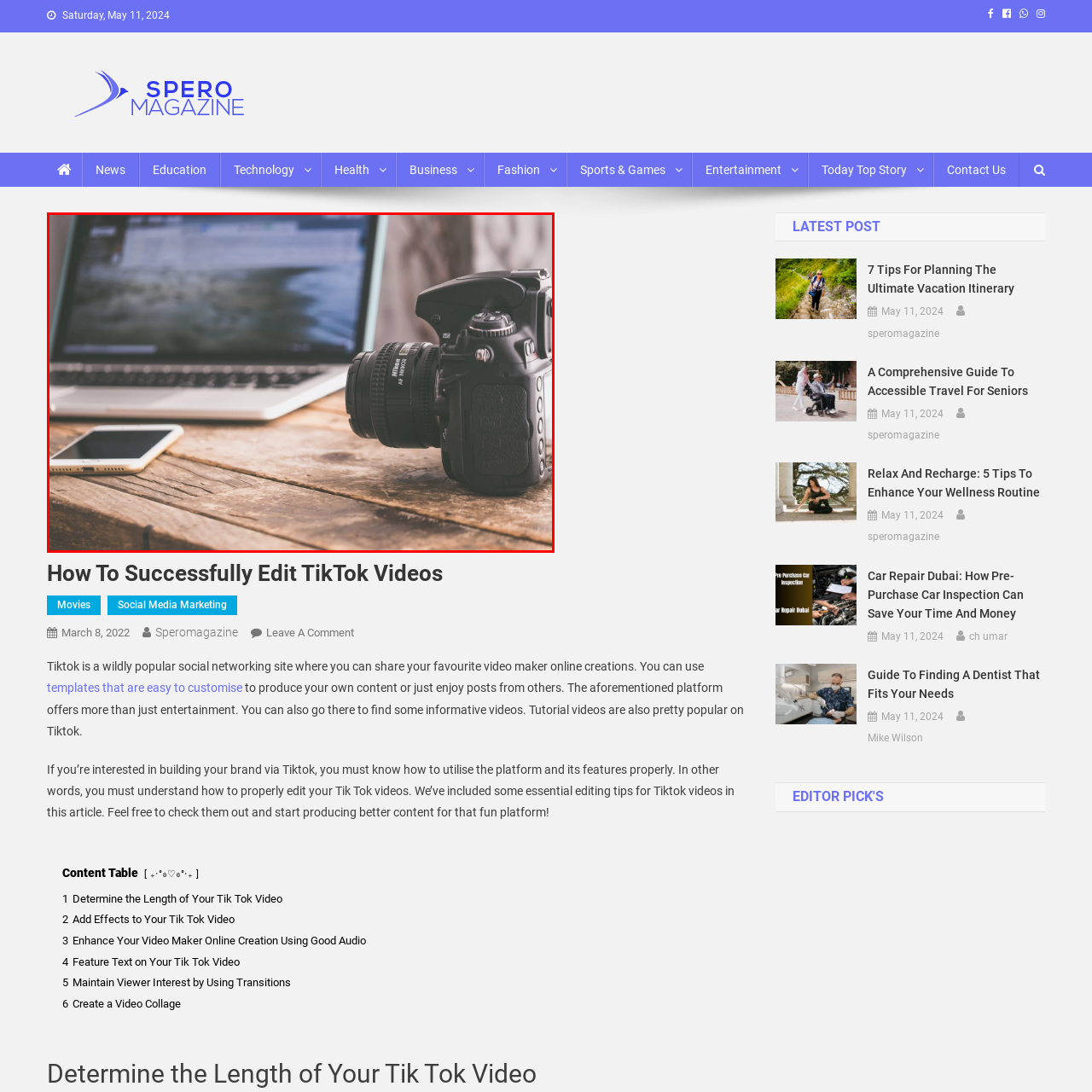Observe the content inside the red rectangle and respond to the question with one word or phrase: 
What is the color of the wooden table?

Rustic